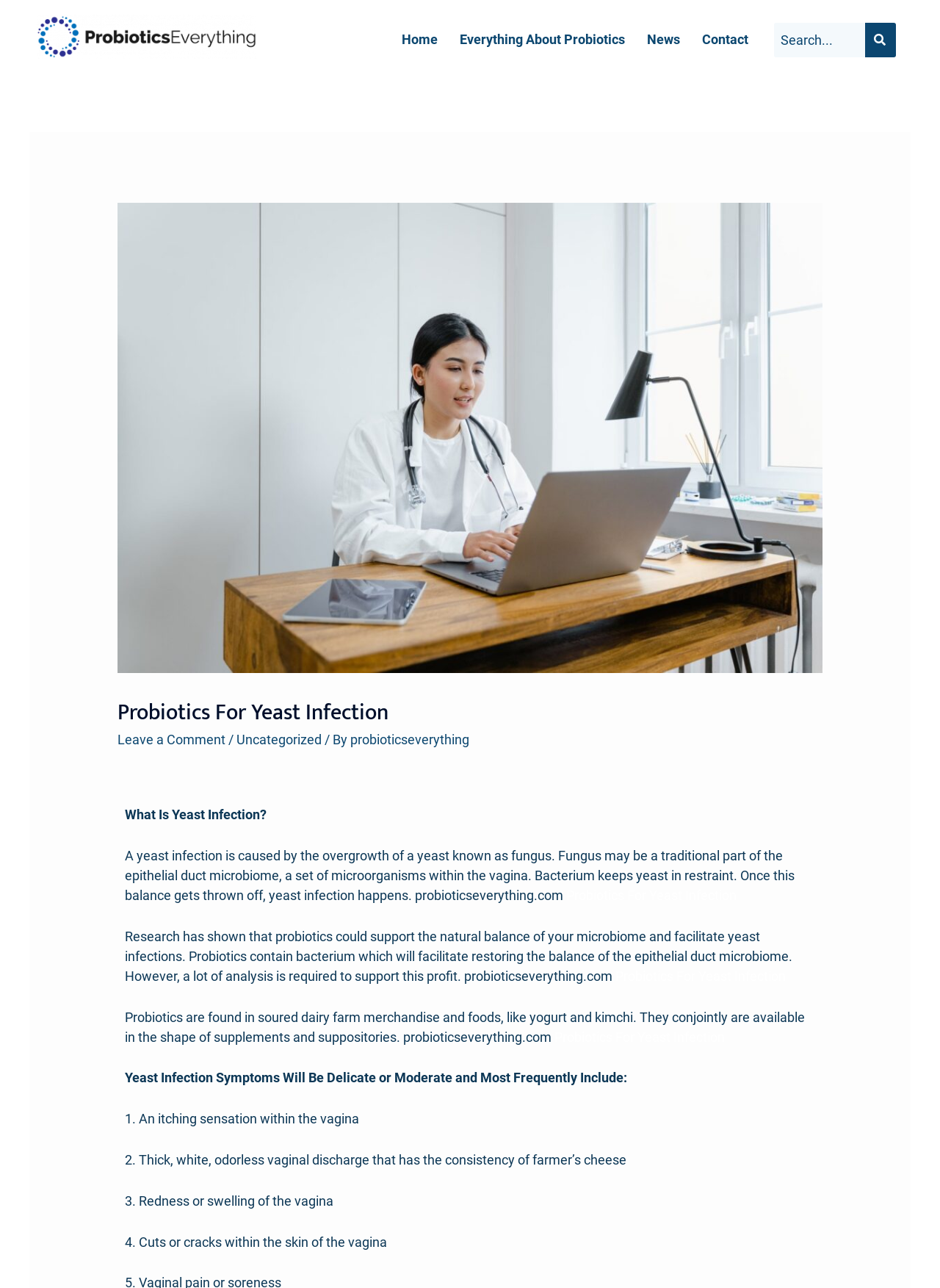Please identify the bounding box coordinates of the region to click in order to complete the task: "Read about Everything About Probiotics". The coordinates must be four float numbers between 0 and 1, specified as [left, top, right, bottom].

[0.478, 0.017, 0.677, 0.044]